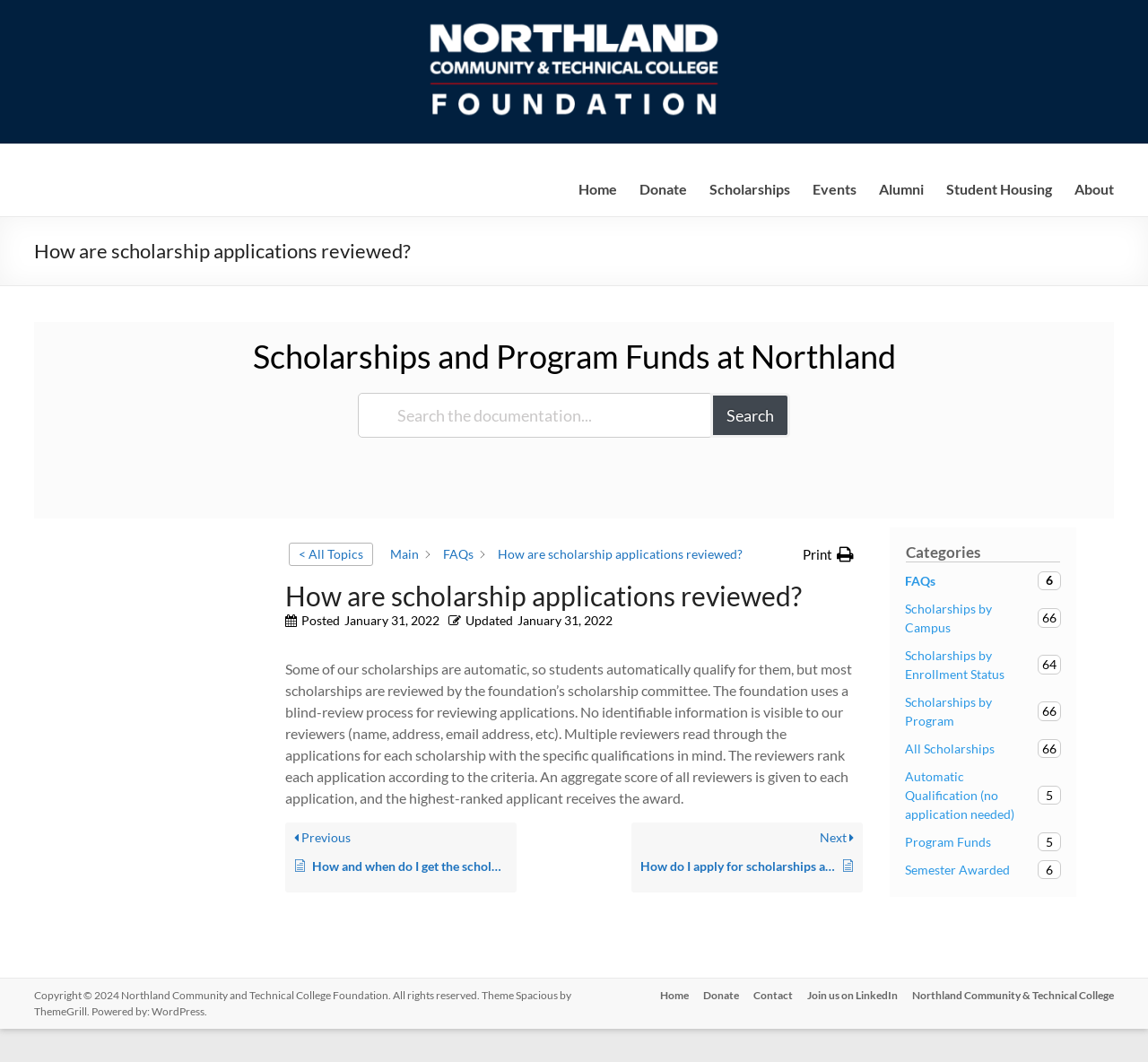Find the bounding box coordinates for the area you need to click to carry out the instruction: "Search the documentation". The coordinates should be four float numbers between 0 and 1, indicated as [left, top, right, bottom].

[0.312, 0.37, 0.621, 0.412]